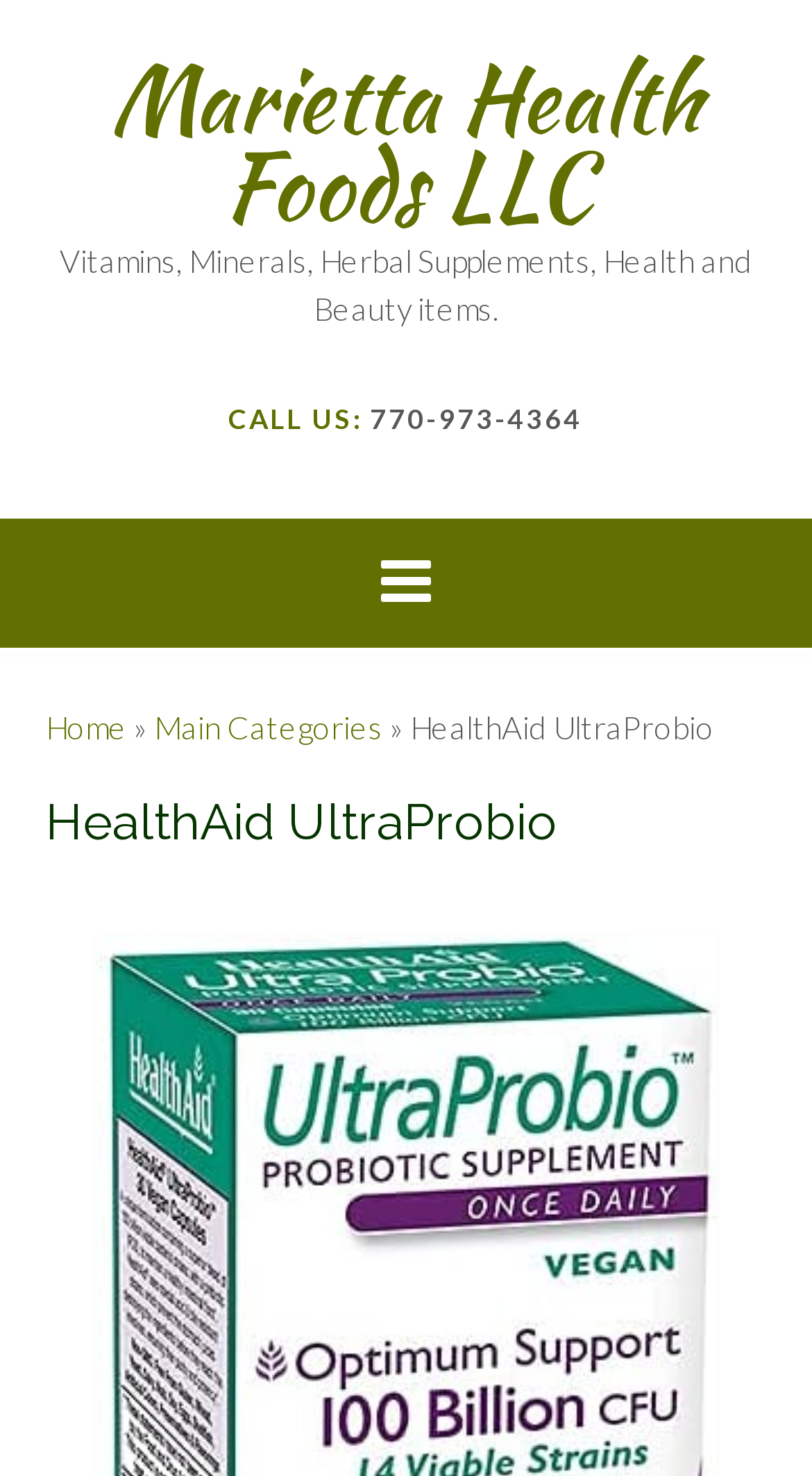What is the company name?
Answer the question in a detailed and comprehensive manner.

I found the company name by looking at the link element with the text 'Marietta Health Foods LLC' which is located at the top of the webpage.